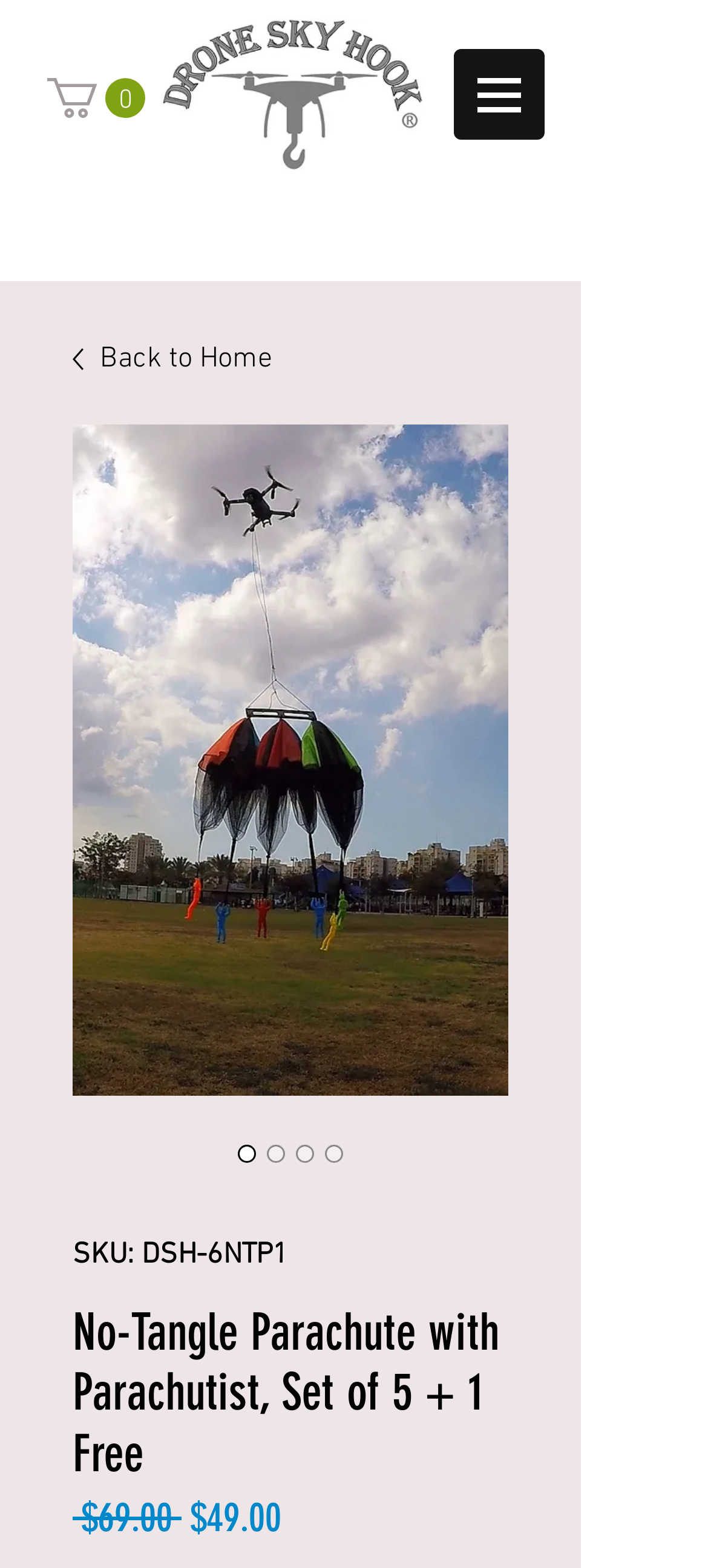Please identify and generate the text content of the webpage's main heading.

No-Tangle Parachute with Parachutist, Set of 5 + 1 Free